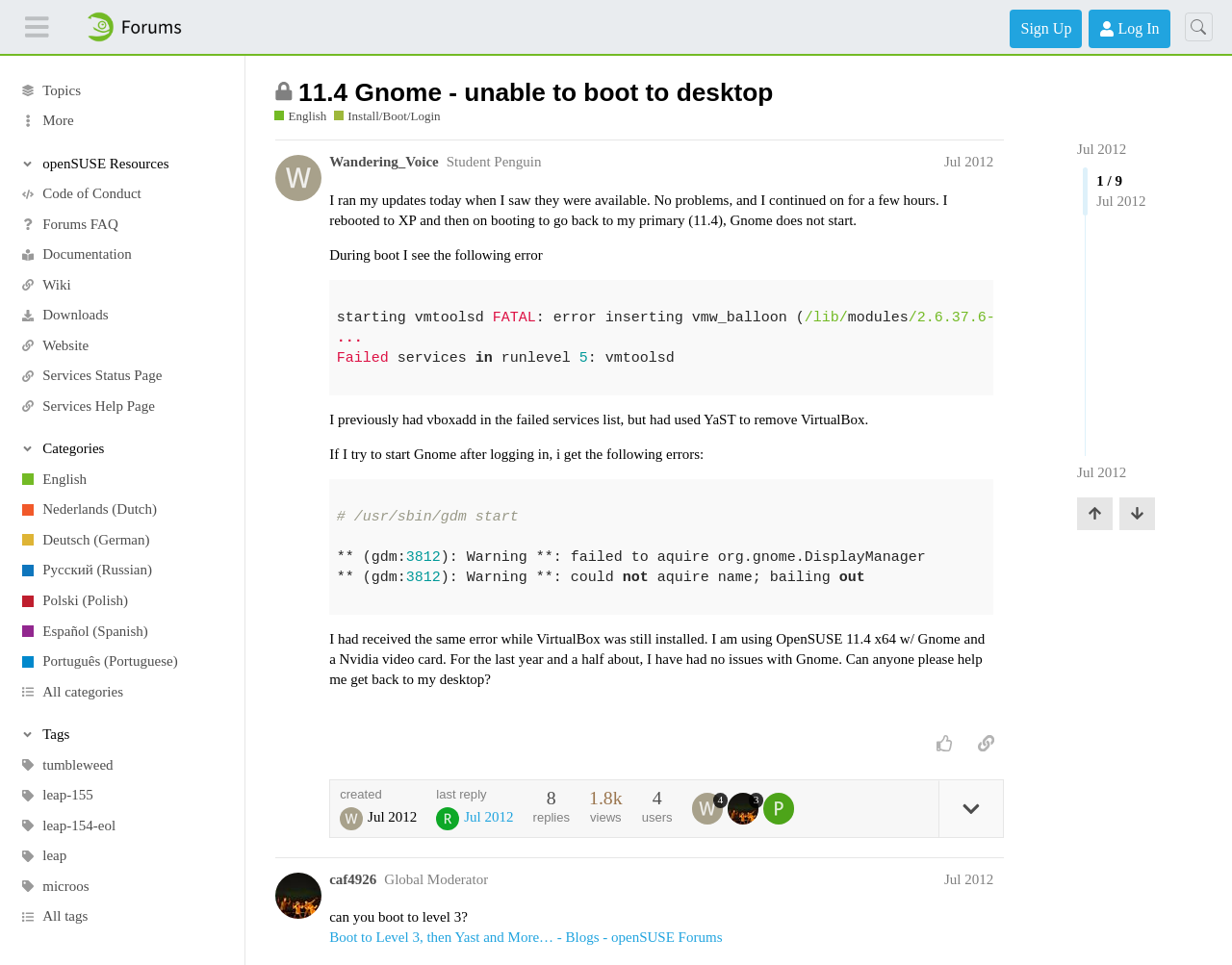Please give a one-word or short phrase response to the following question: 
What is the error message during boot?

FATAL: error inserting vmw_balloon